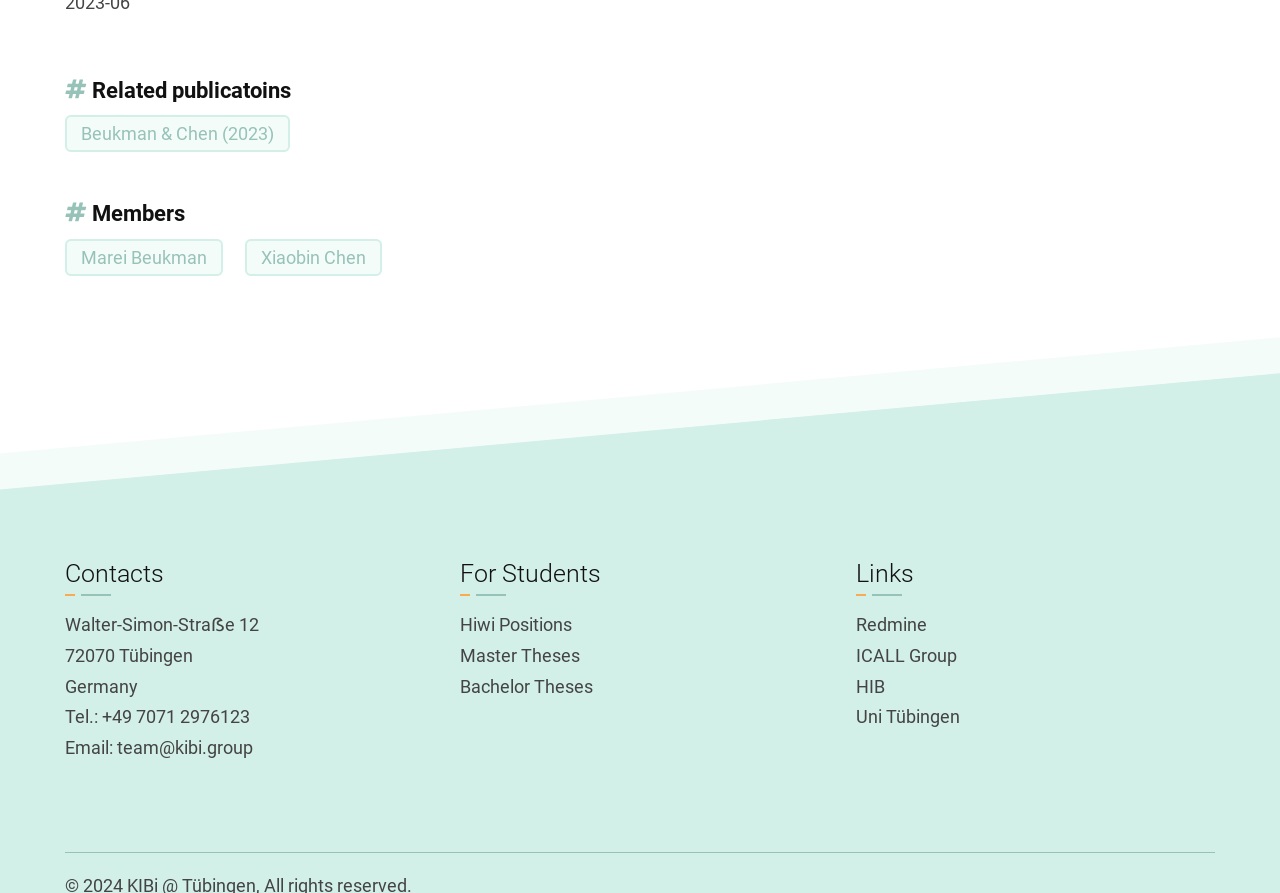Locate the bounding box for the described UI element: "Beukman & Chen (2023)". Ensure the coordinates are four float numbers between 0 and 1, formatted as [left, top, right, bottom].

[0.051, 0.129, 0.227, 0.171]